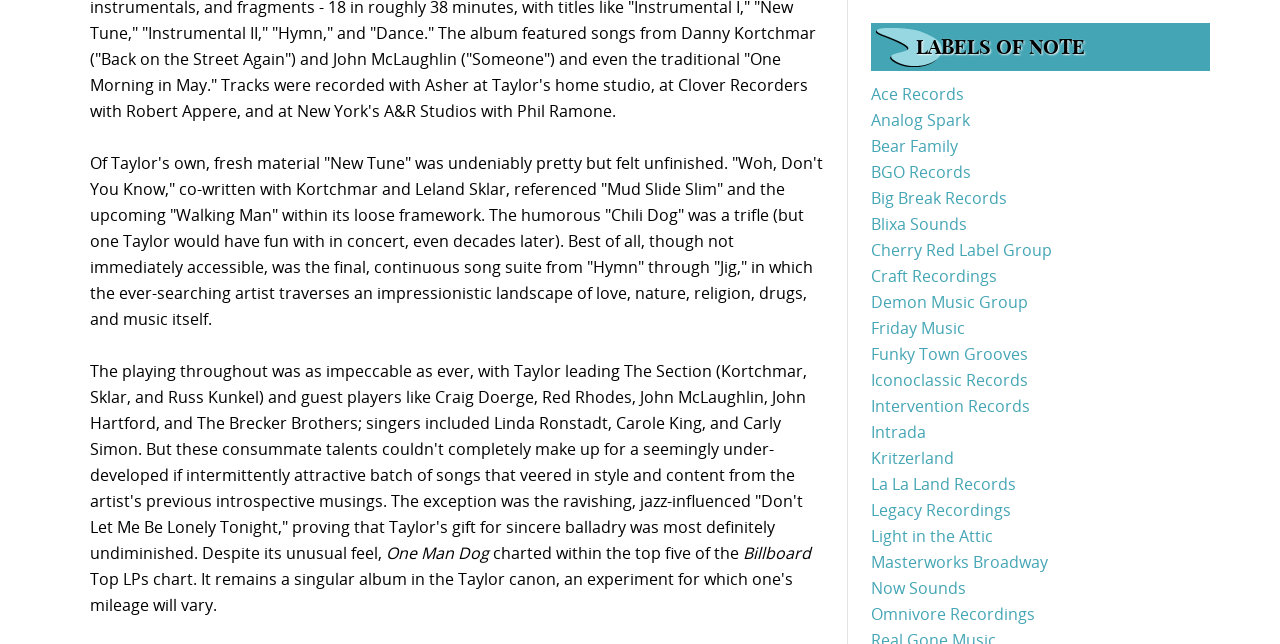Find the bounding box coordinates of the element to click in order to complete this instruction: "Click on the 'April 2002' link". The bounding box coordinates must be four float numbers between 0 and 1, denoted as [left, top, right, bottom].

None